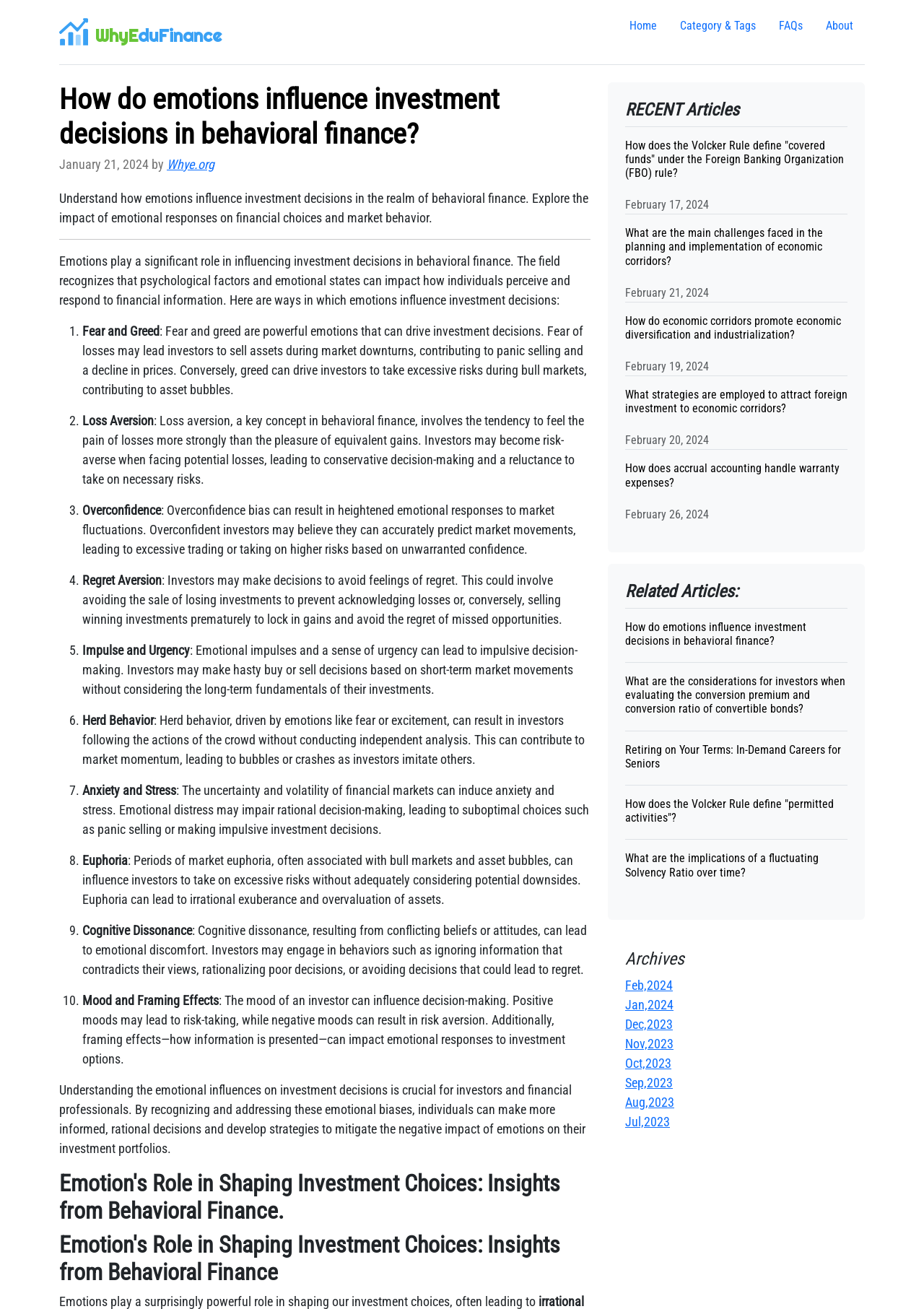Examine the image and give a thorough answer to the following question:
What is the title of the first 'Related Article'?

I found the title of the first 'Related Article' under the 'Related Articles:' heading, which is 'How do emotions influence investment decisions in behavioral finance?'.